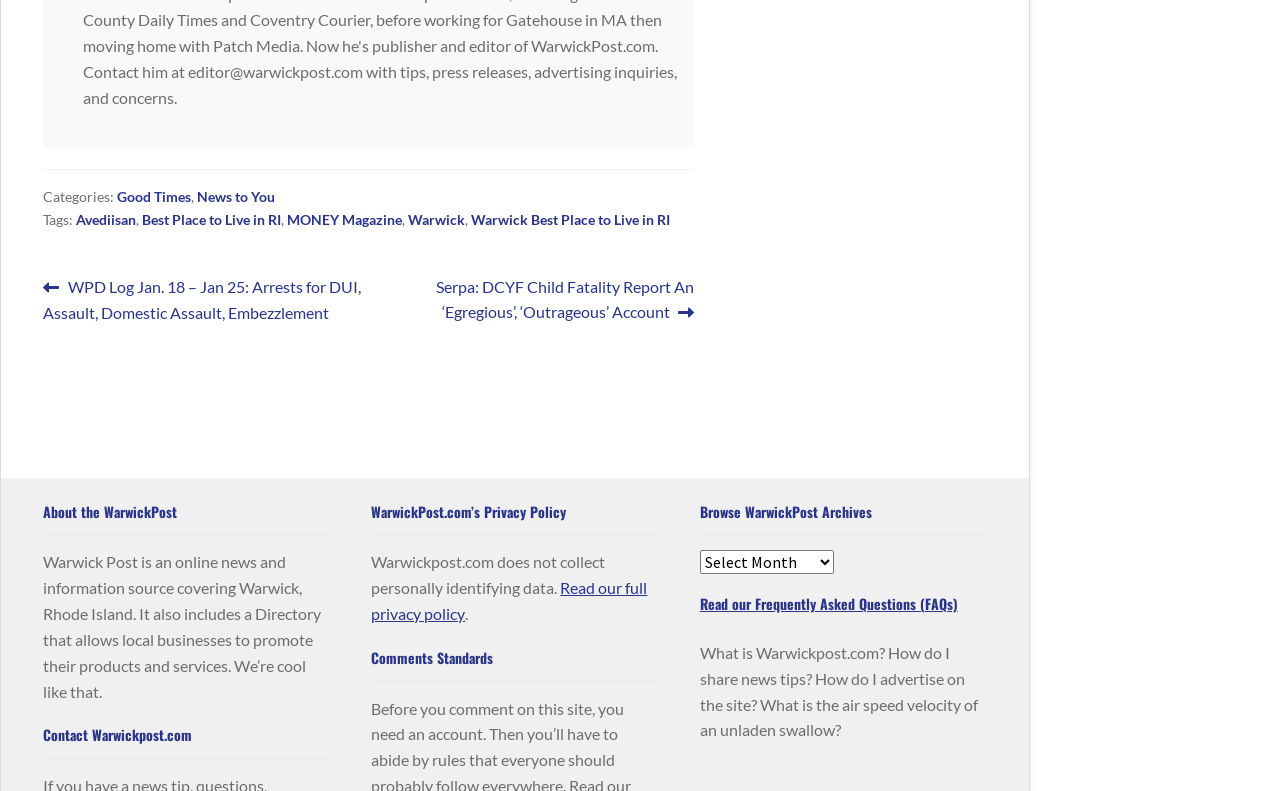Please identify the bounding box coordinates of the element on the webpage that should be clicked to follow this instruction: "Read previous post". The bounding box coordinates should be given as four float numbers between 0 and 1, formatted as [left, top, right, bottom].

[0.033, 0.346, 0.288, 0.412]